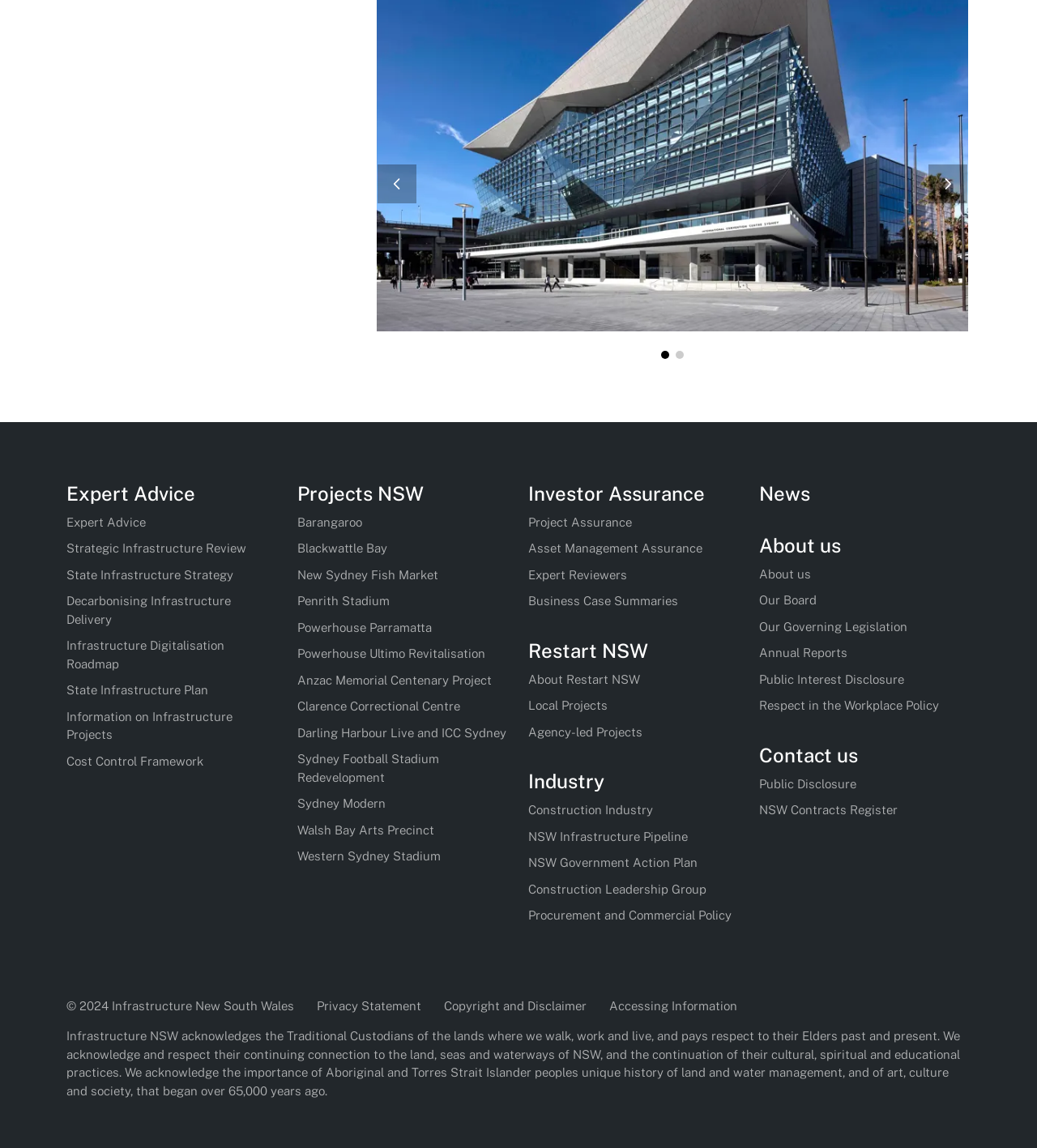Give a short answer using one word or phrase for the question:
What is the organization's stance on Aboriginal and Torres Strait Islander peoples?

Respectful